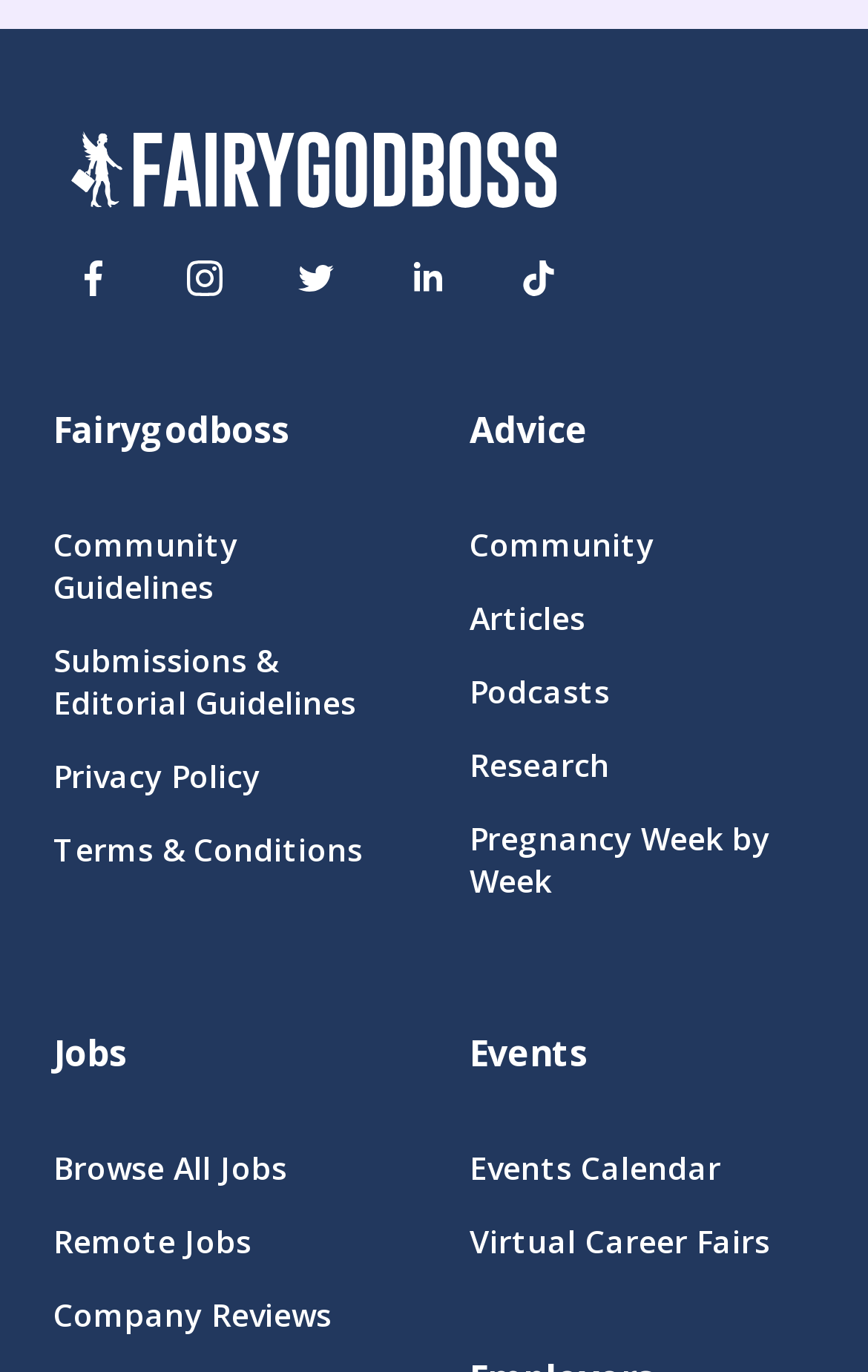What is the second link in the bottom right section?
Answer with a single word or phrase, using the screenshot for reference.

Events Calendar